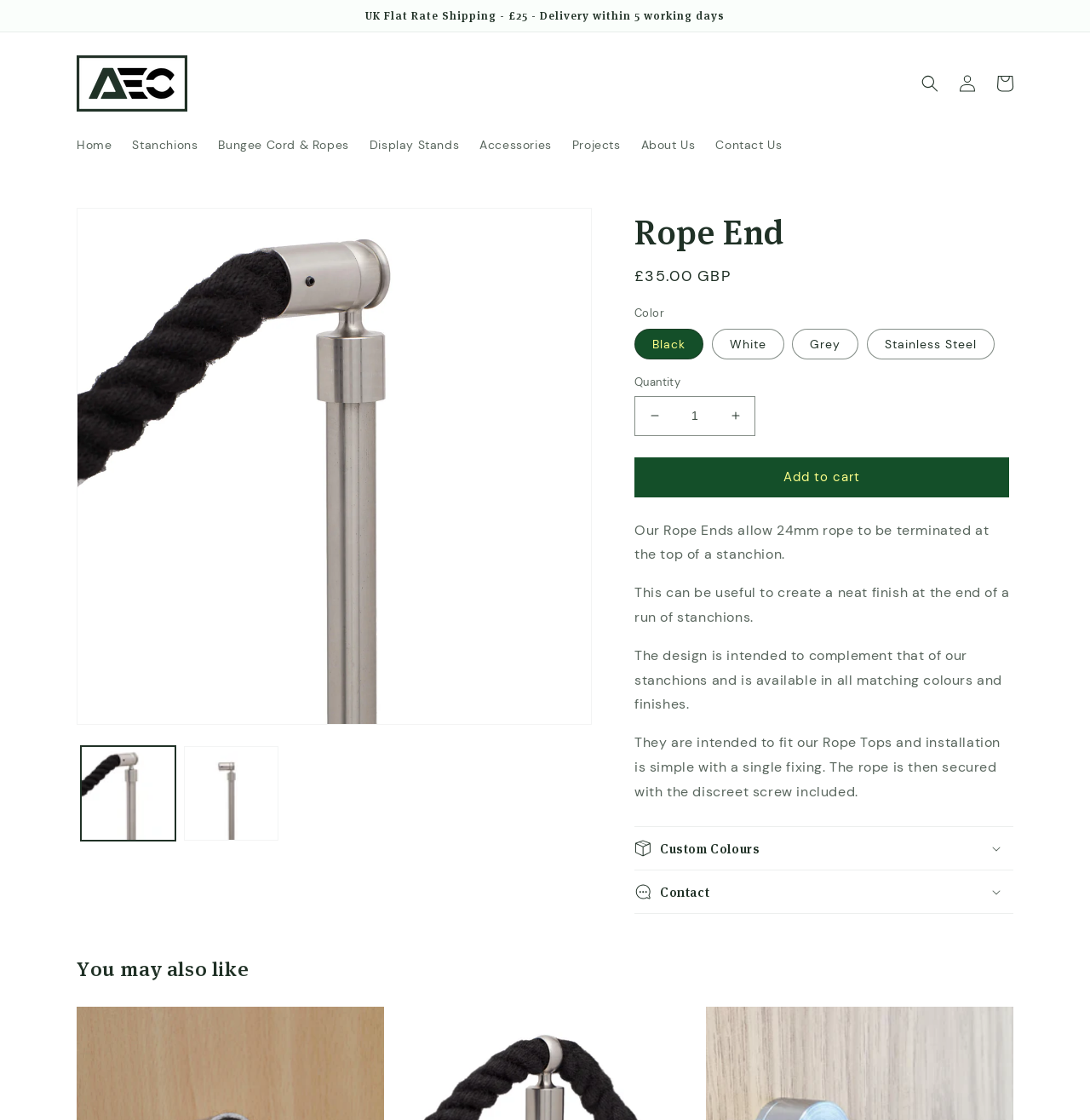Please identify the bounding box coordinates of the element that needs to be clicked to perform the following instruction: "View custom colours".

[0.582, 0.738, 0.93, 0.776]